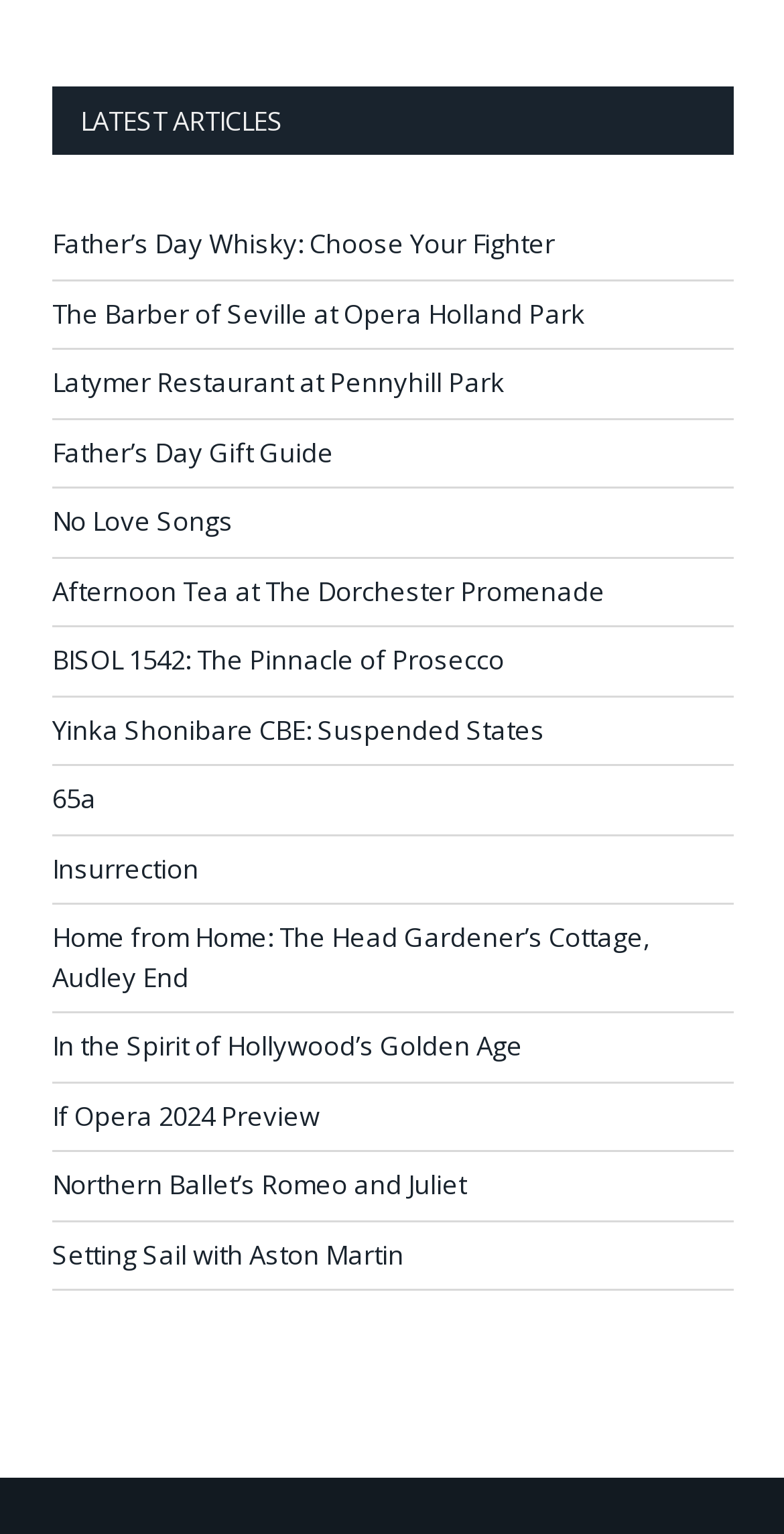Please identify the bounding box coordinates of the clickable region that I should interact with to perform the following instruction: "Read the article about Father’s Day Whisky". The coordinates should be expressed as four float numbers between 0 and 1, i.e., [left, top, right, bottom].

[0.067, 0.147, 0.708, 0.171]